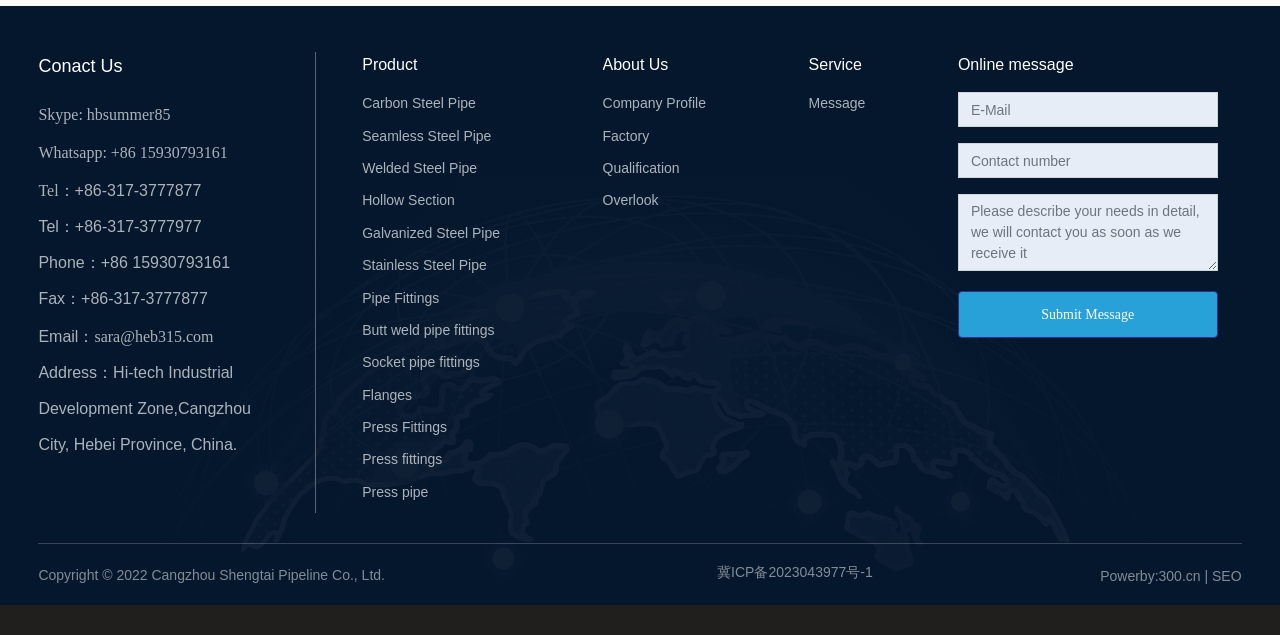Determine the coordinates of the bounding box that should be clicked to complete the instruction: "View product information about Carbon Steel Pipe". The coordinates should be represented by four float numbers between 0 and 1: [left, top, right, bottom].

[0.283, 0.145, 0.455, 0.18]